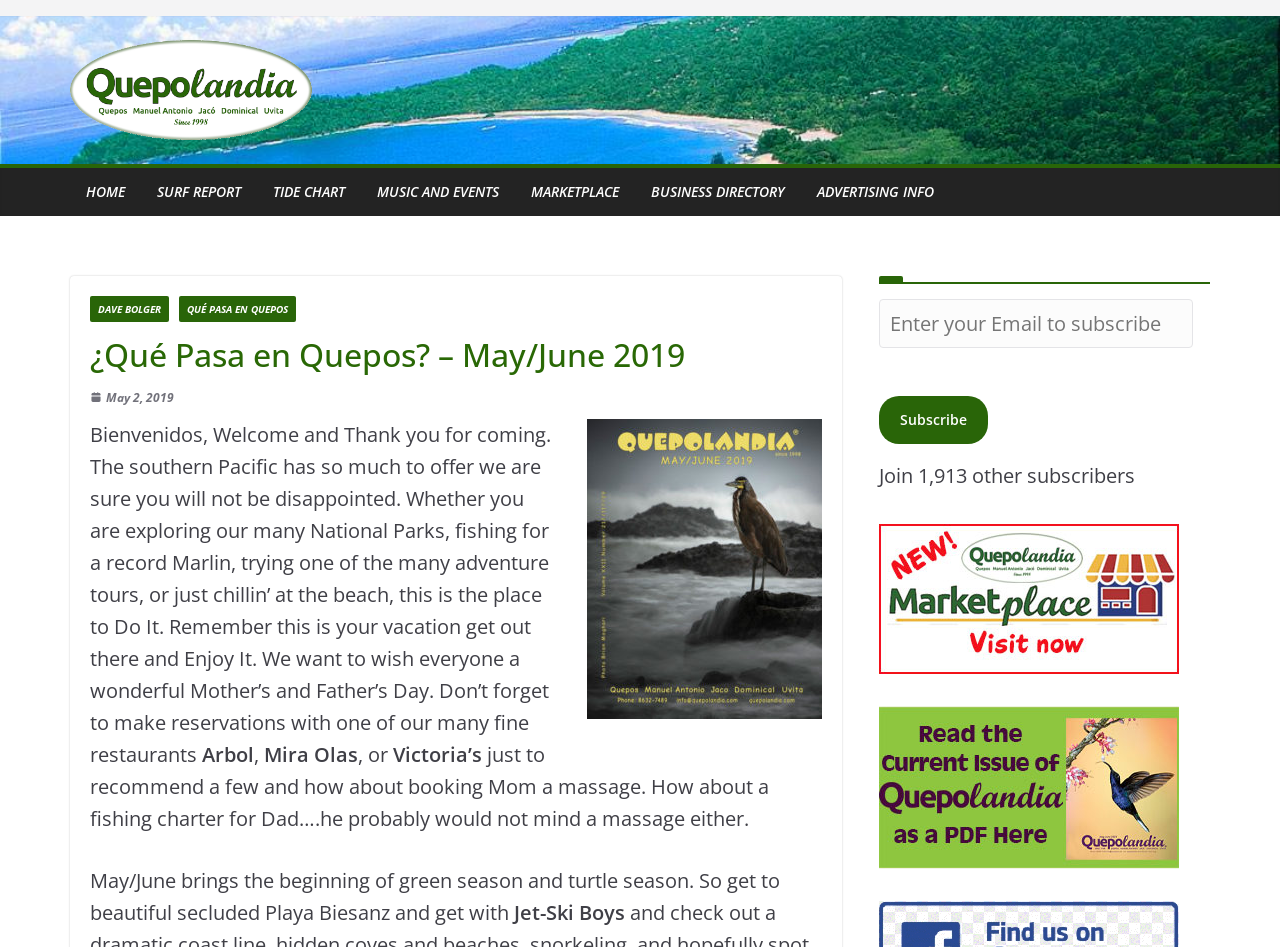Identify and provide the text content of the webpage's primary headline.

¿Qué Pasa en Quepos? – May/June 2019